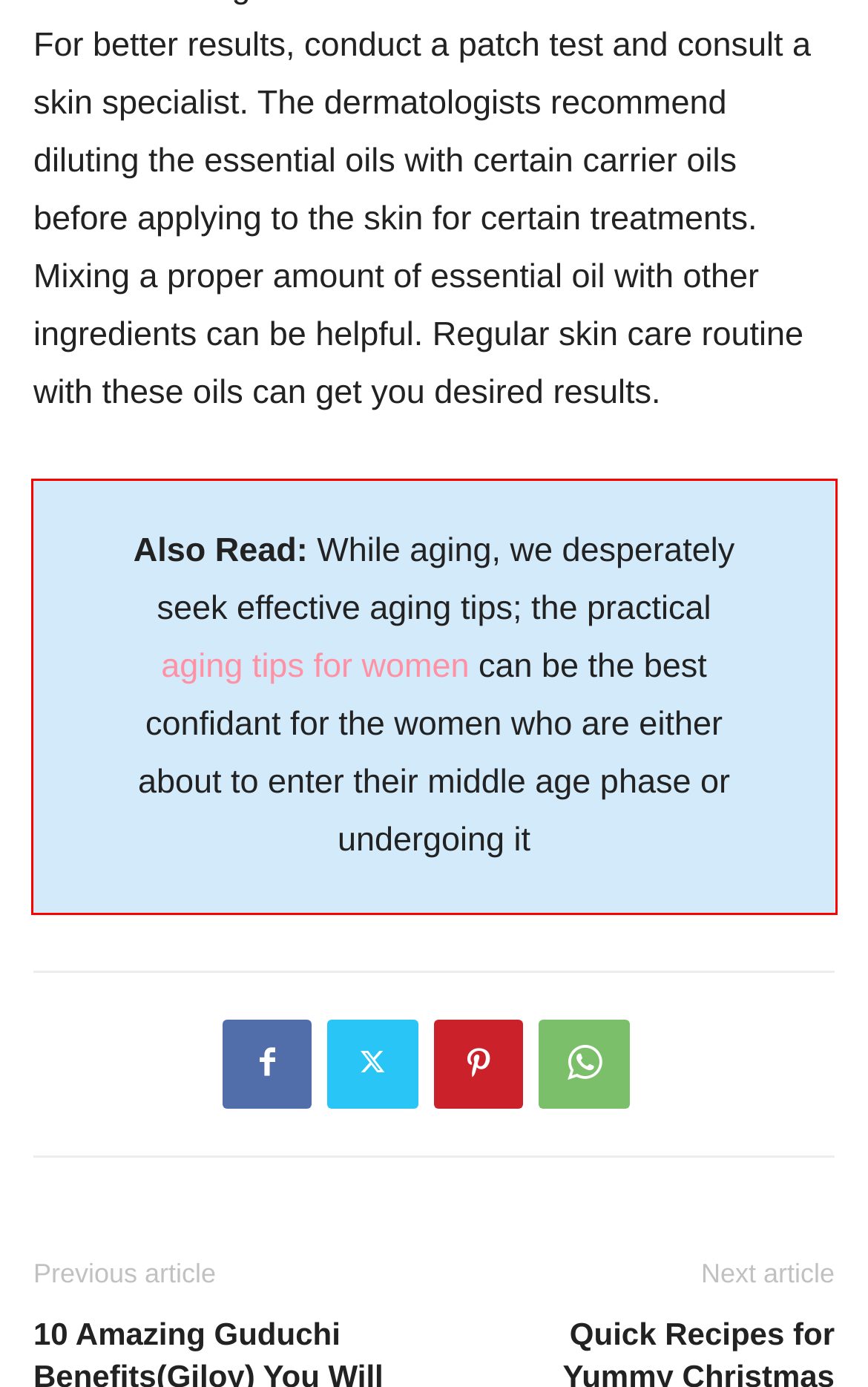Identify the text within the red bounding box on the webpage screenshot and generate the extracted text content.

Also Read: While aging, we desperately seek effective aging tips; the practical aging tips for women can be the best confidant for the women who are either about to enter their middle age phase or undergoing it